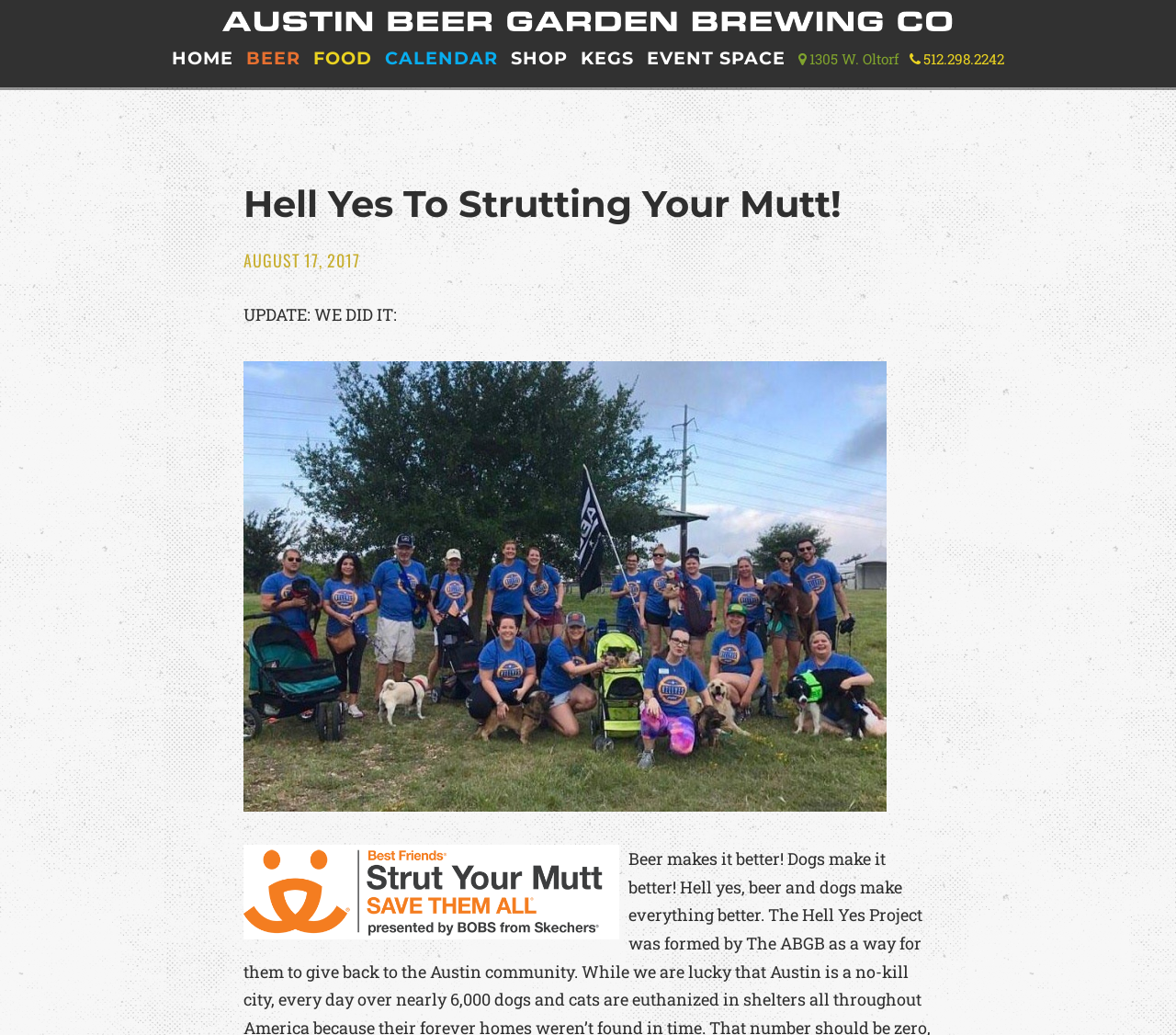Please mark the bounding box coordinates of the area that should be clicked to carry out the instruction: "go to home page".

[0.146, 0.03, 0.198, 0.084]